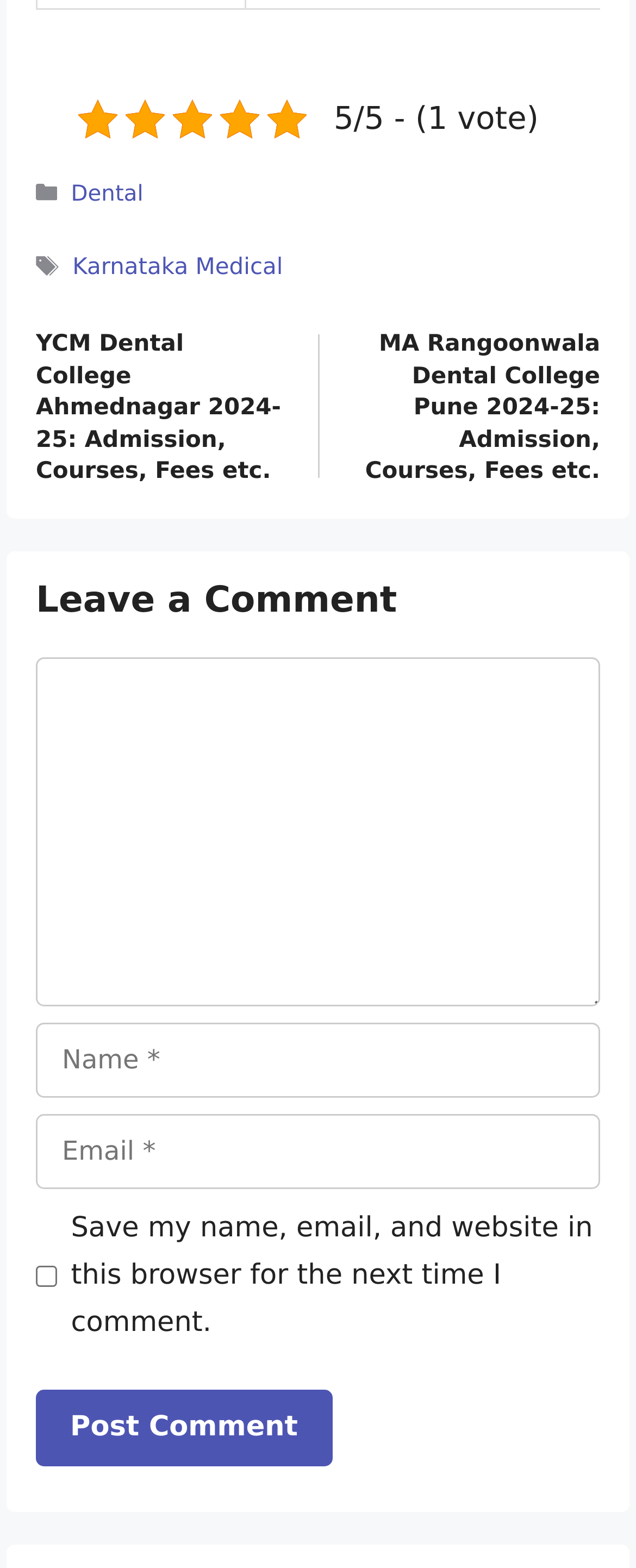Please specify the bounding box coordinates of the clickable section necessary to execute the following command: "View the 'YCM Dental College Ahmednagar 2024-25: Admission, Courses, Fees etc.' post".

[0.056, 0.21, 0.447, 0.312]